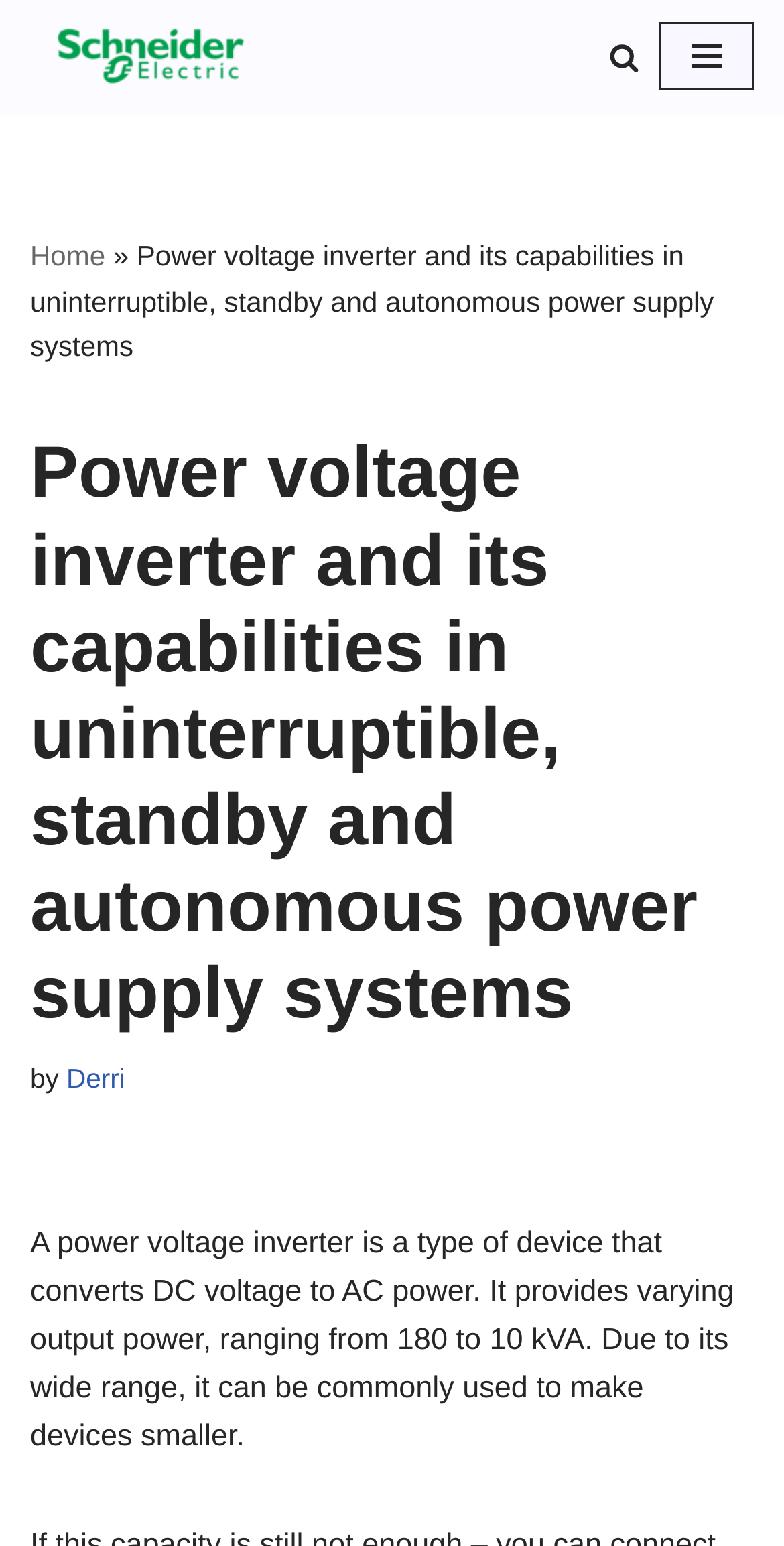What is the range of output power of a power voltage inverter?
Utilize the information in the image to give a detailed answer to the question.

According to the webpage, a power voltage inverter provides varying output power, ranging from 180 to 10 kVA, which is a wide range that makes it suitable for use in various devices.